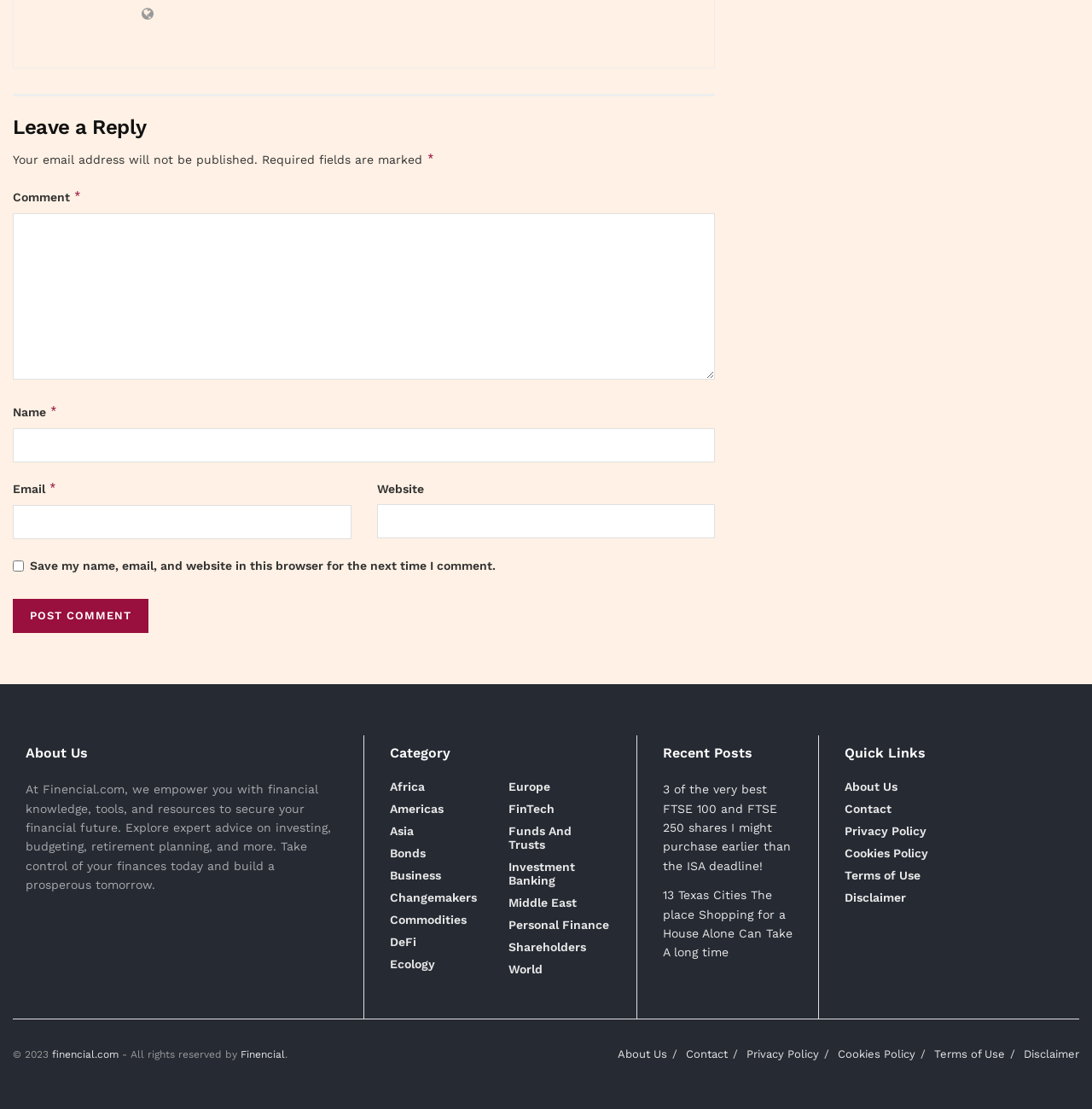Provide a brief response to the question below using one word or phrase:
What is the topic of the webpage?

Financial knowledge